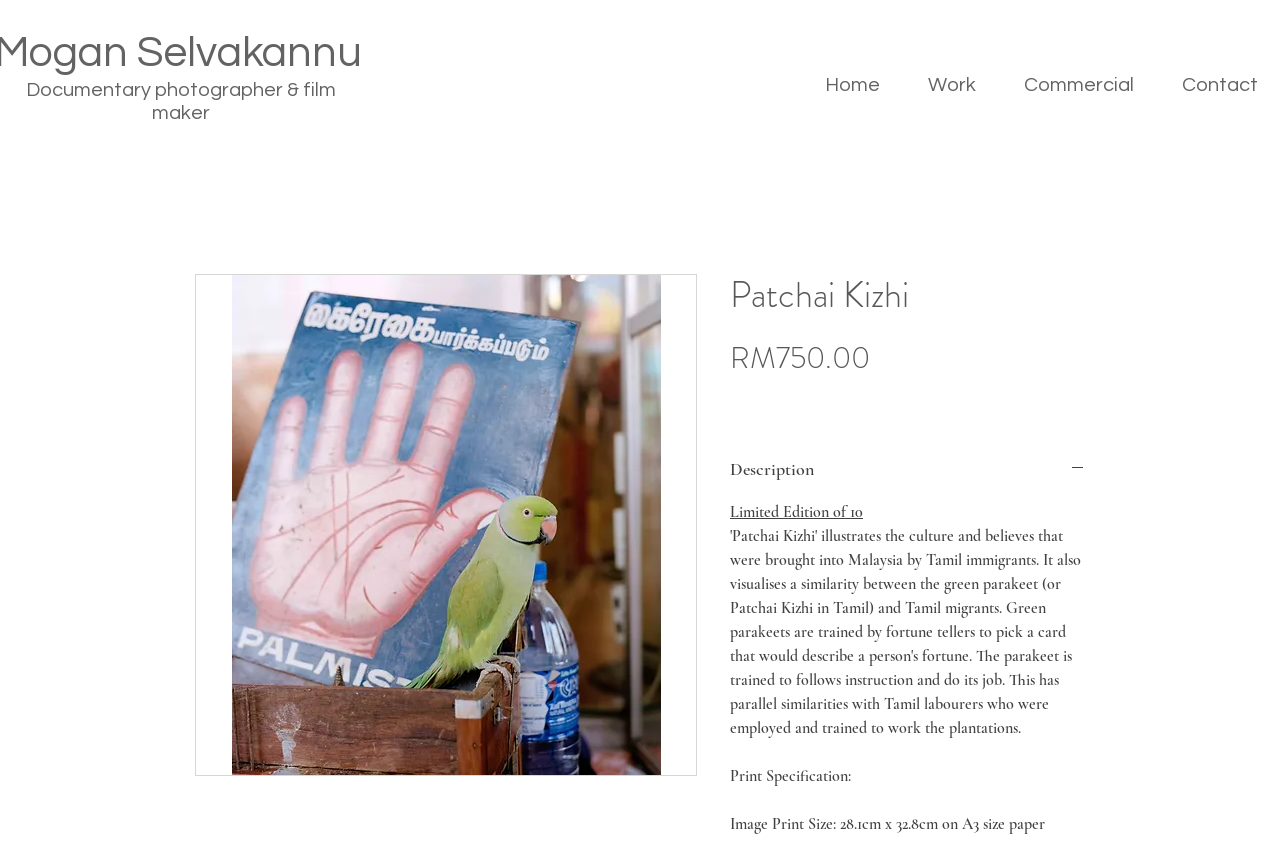Answer the question in one word or a short phrase:
What is the price of the Patchai Kizhi?

RM750.00